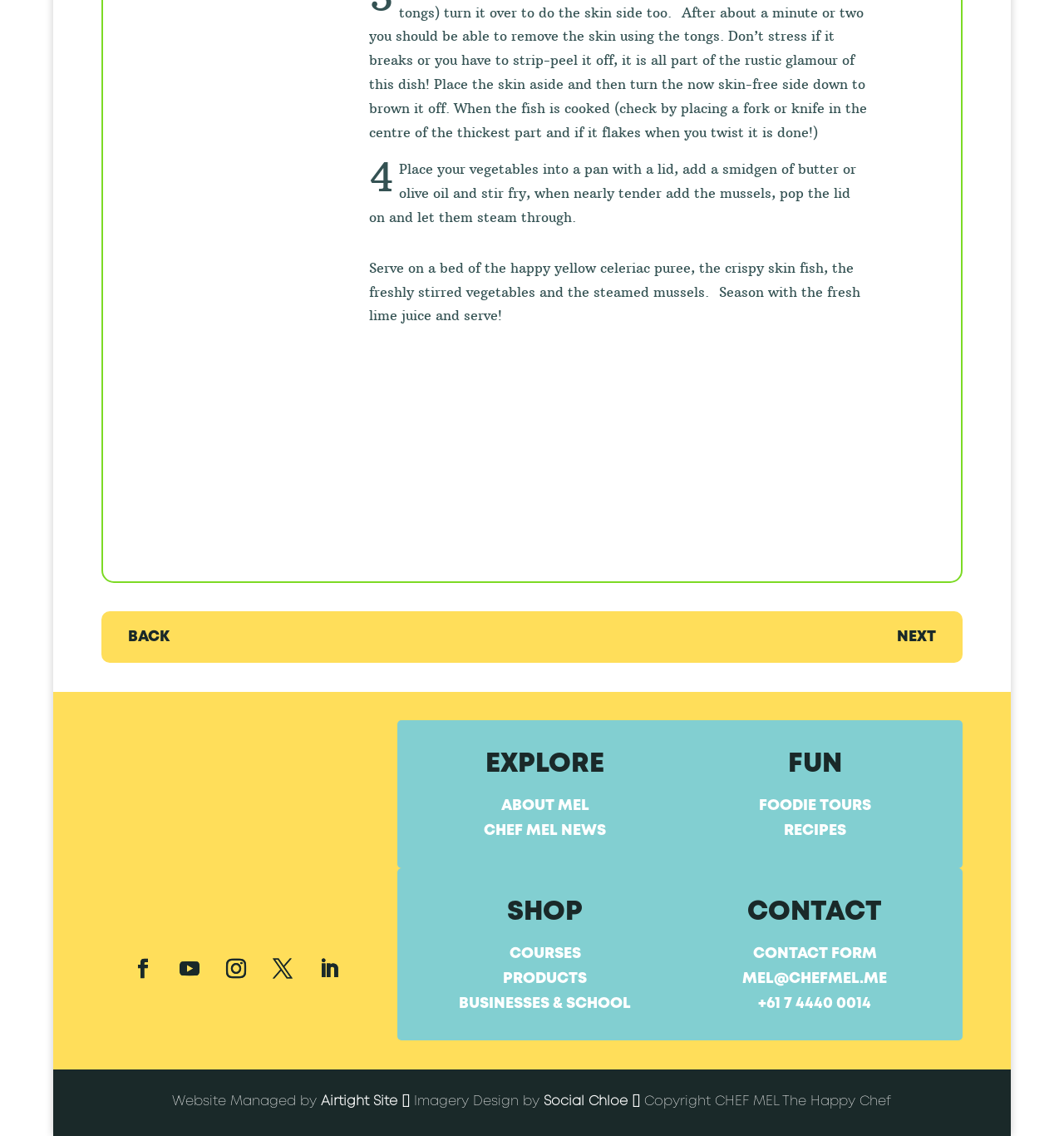With reference to the screenshot, provide a detailed response to the question below:
What is the first step in the recipe?

The first step in the recipe is mentioned in the StaticText element with the text 'Place your vegetables into a pan with a lid, add a smidgen of butter or olive oil and stir fry, when nearly tender add the mussels, pop the lid on and let them steam through.' which is located at the top of the webpage.